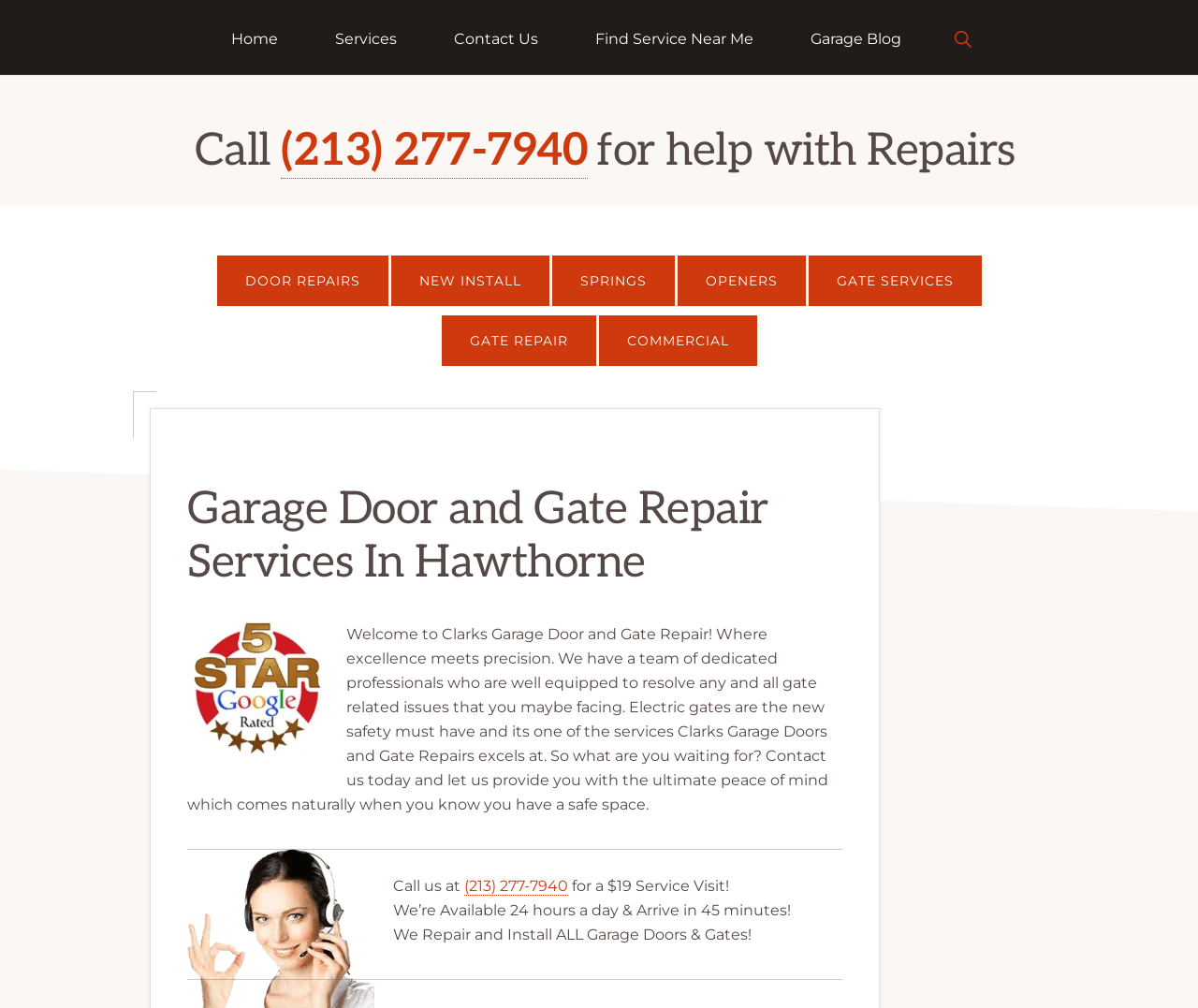Using the element description: "Find Service Near Me", determine the bounding box coordinates for the specified UI element. The coordinates should be four float numbers between 0 and 1, [left, top, right, bottom].

[0.473, 0.0, 0.652, 0.074]